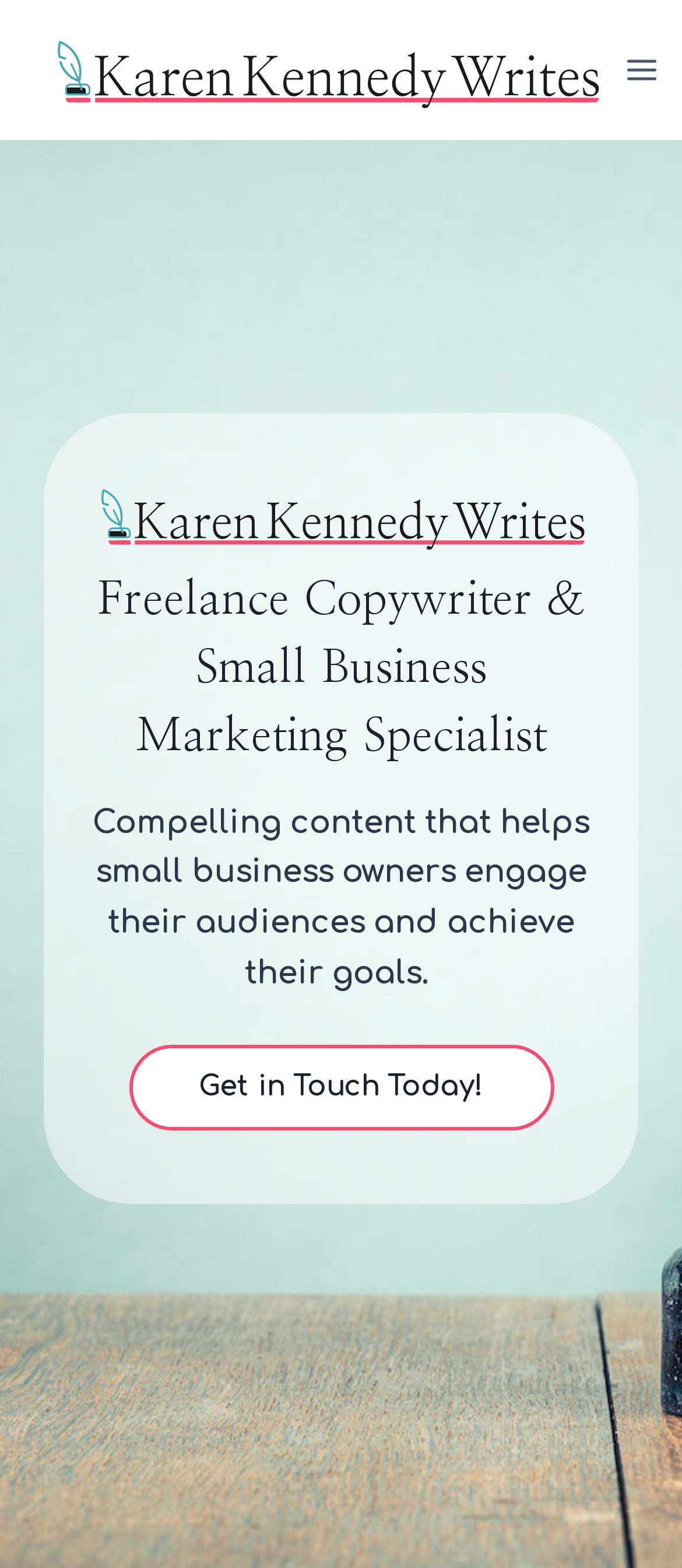What is the purpose of the content created by Karen Kennedy?
Refer to the image and offer an in-depth and detailed answer to the question.

According to the webpage, the content created by Karen Kennedy helps small business owners 'engage their audiences and achieve their goals'. Therefore, the purpose of the content is to engage audiences.